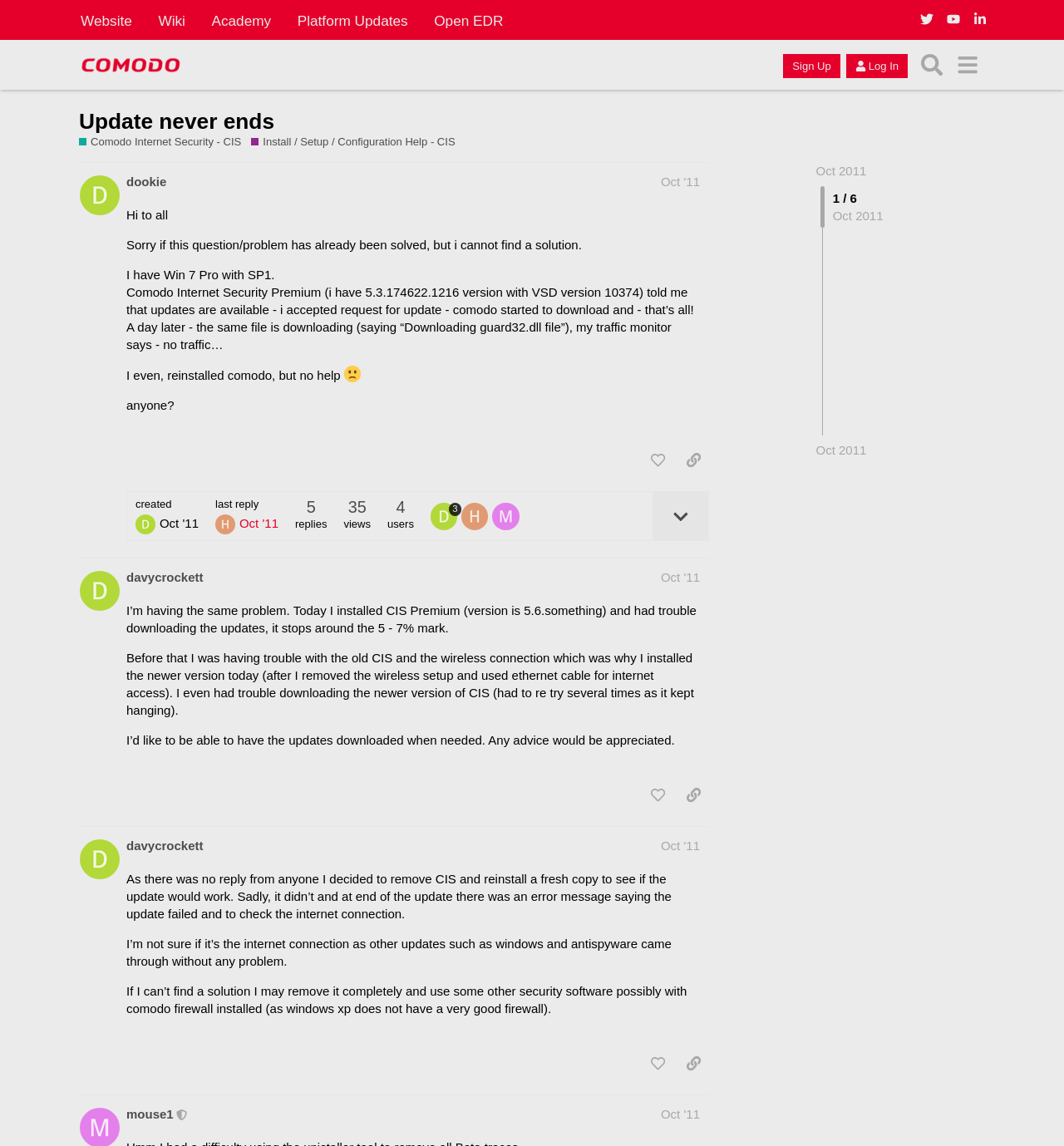What is the date of the last reply in this thread?
Your answer should be a single word or phrase derived from the screenshot.

Oct 16, 2011